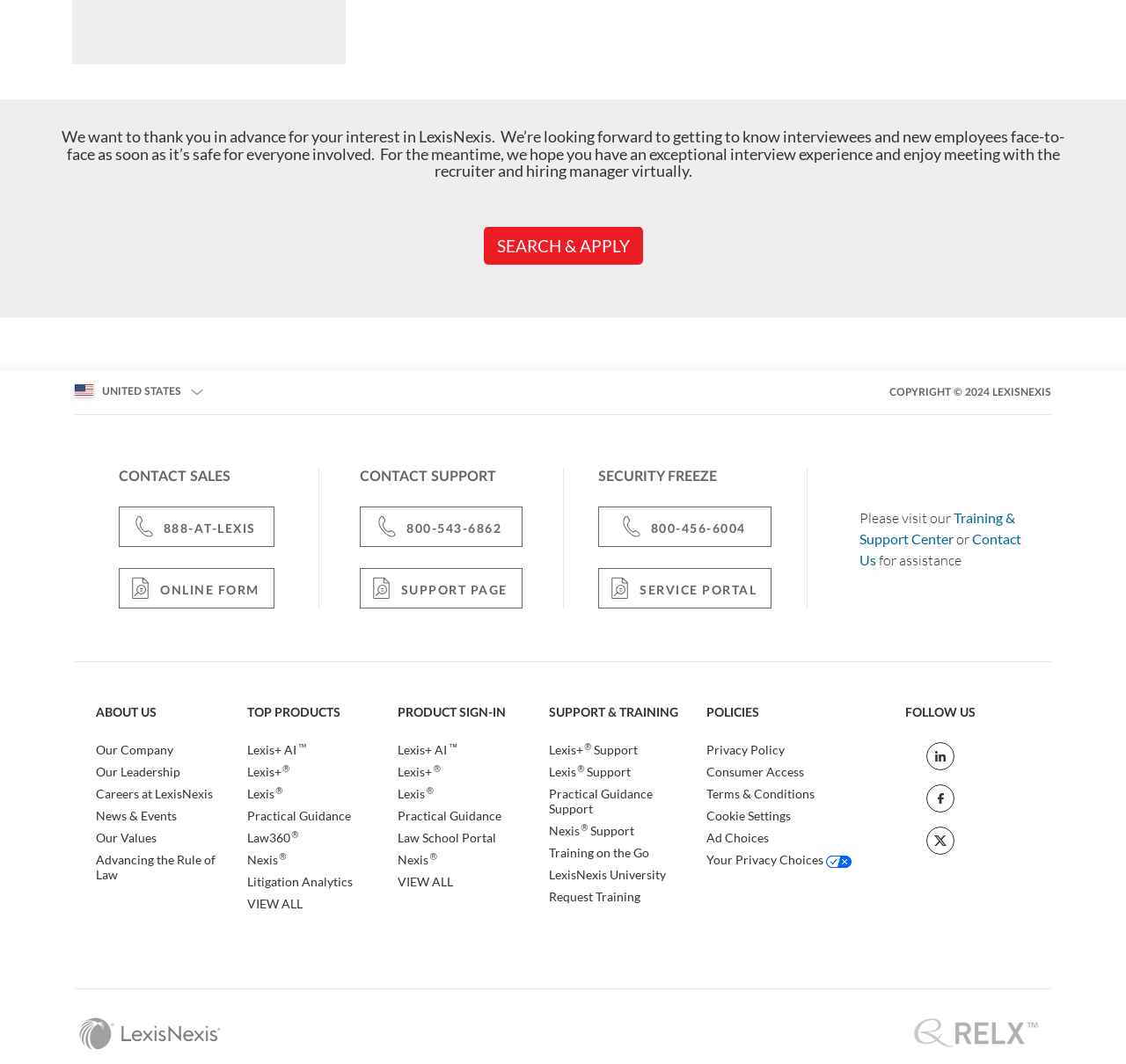Bounding box coordinates are specified in the format (top-left x, top-left y, bottom-right x, bottom-right y). All values are floating point numbers bounded between 0 and 1. Please provide the bounding box coordinate of the region this sentence describes: Your Privacy Choices

[0.627, 0.801, 0.756, 0.815]